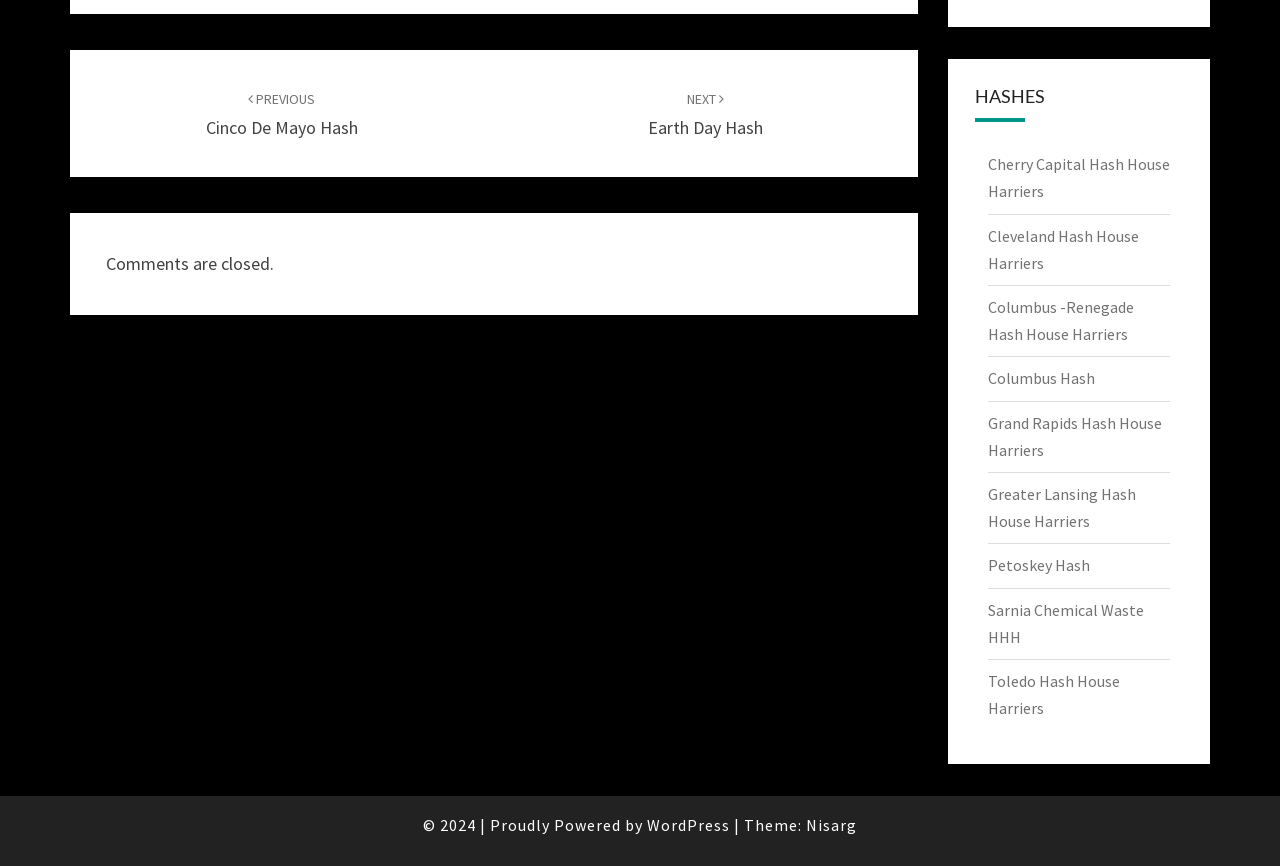Locate the bounding box coordinates of the element you need to click to accomplish the task described by this instruction: "visit Cherry Capital Hash House Harriers".

[0.771, 0.178, 0.914, 0.233]